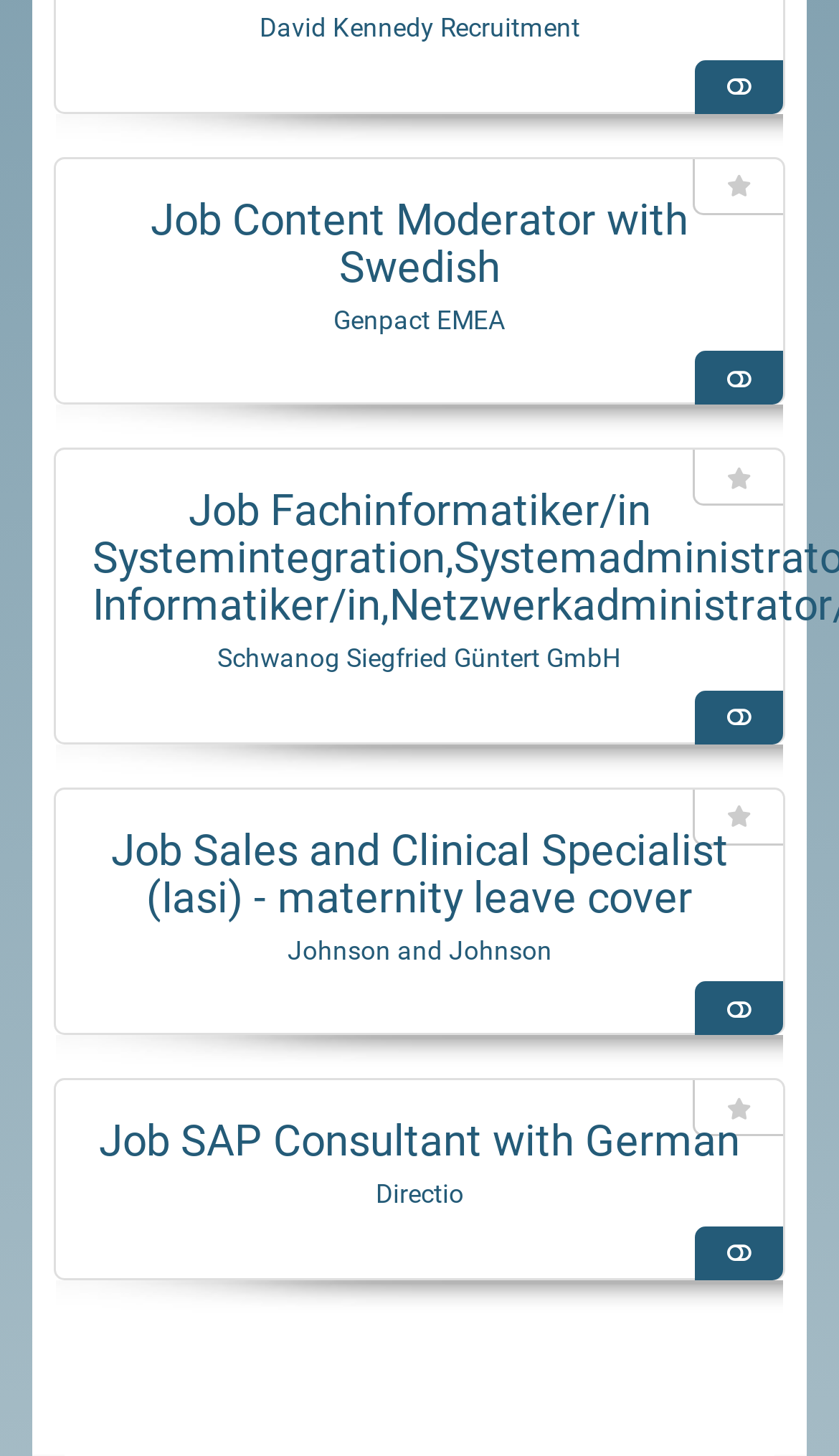Given the description "title="Faisal.Malik.Design.Bespoke.Custom.Handmade.Wood.Furniture.Dining.Table.watch.Bench.Maker.Bangkok.Thailand.3"", determine the bounding box of the corresponding UI element.

None